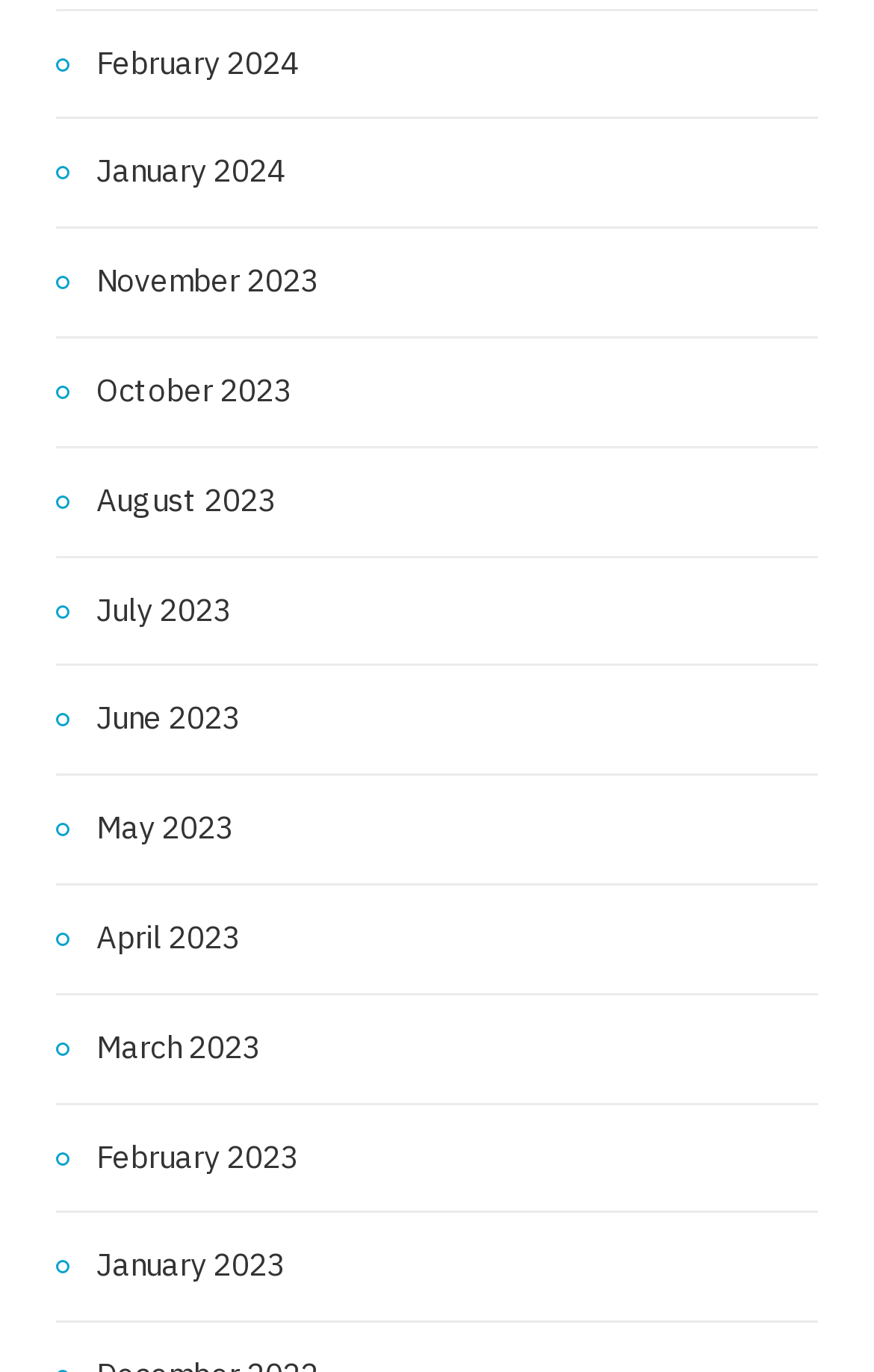Determine the bounding box coordinates of the target area to click to execute the following instruction: "View August 2023."

[0.064, 0.346, 0.315, 0.385]